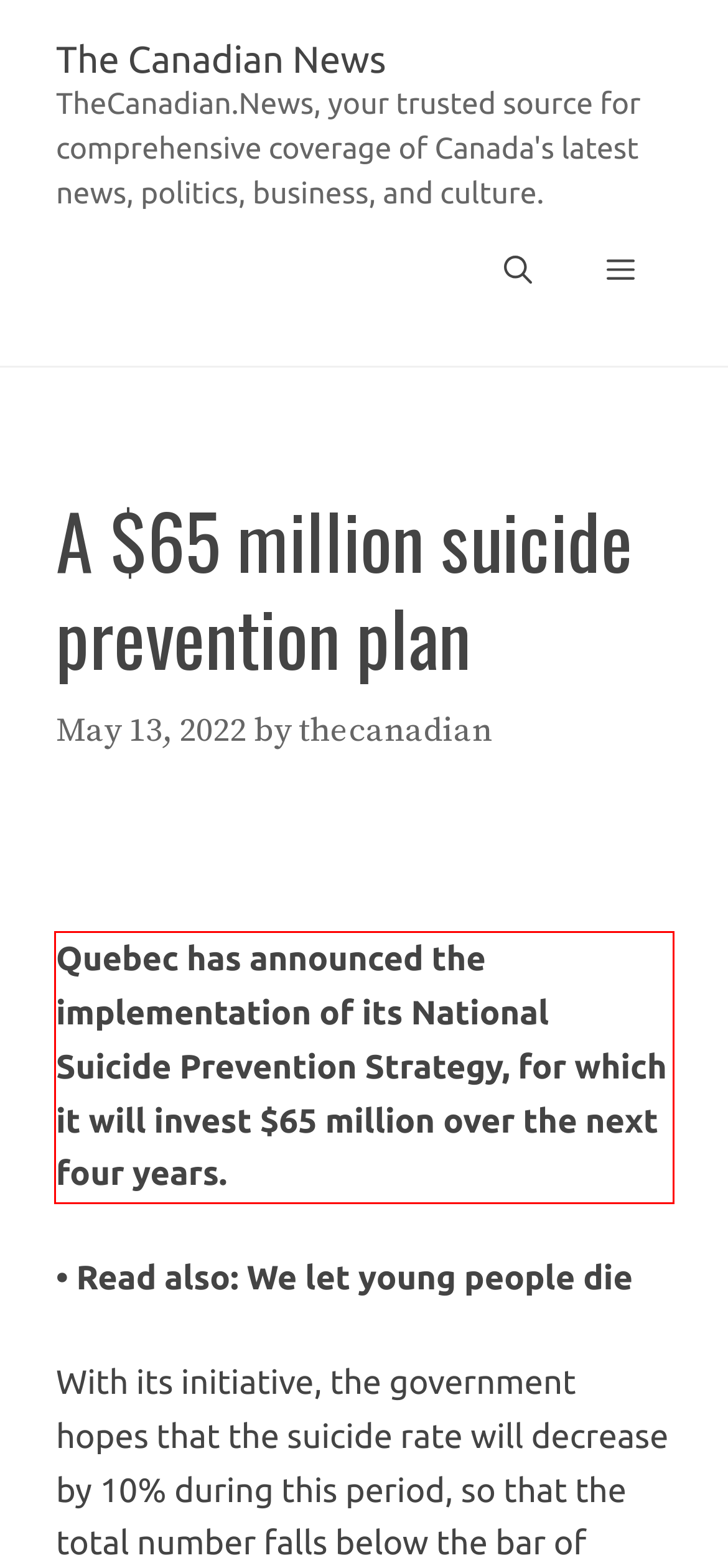You have a screenshot of a webpage where a UI element is enclosed in a red rectangle. Perform OCR to capture the text inside this red rectangle.

Quebec has announced the implementation of its National Suicide Prevention Strategy, for which it will invest $65 million over the next four years.